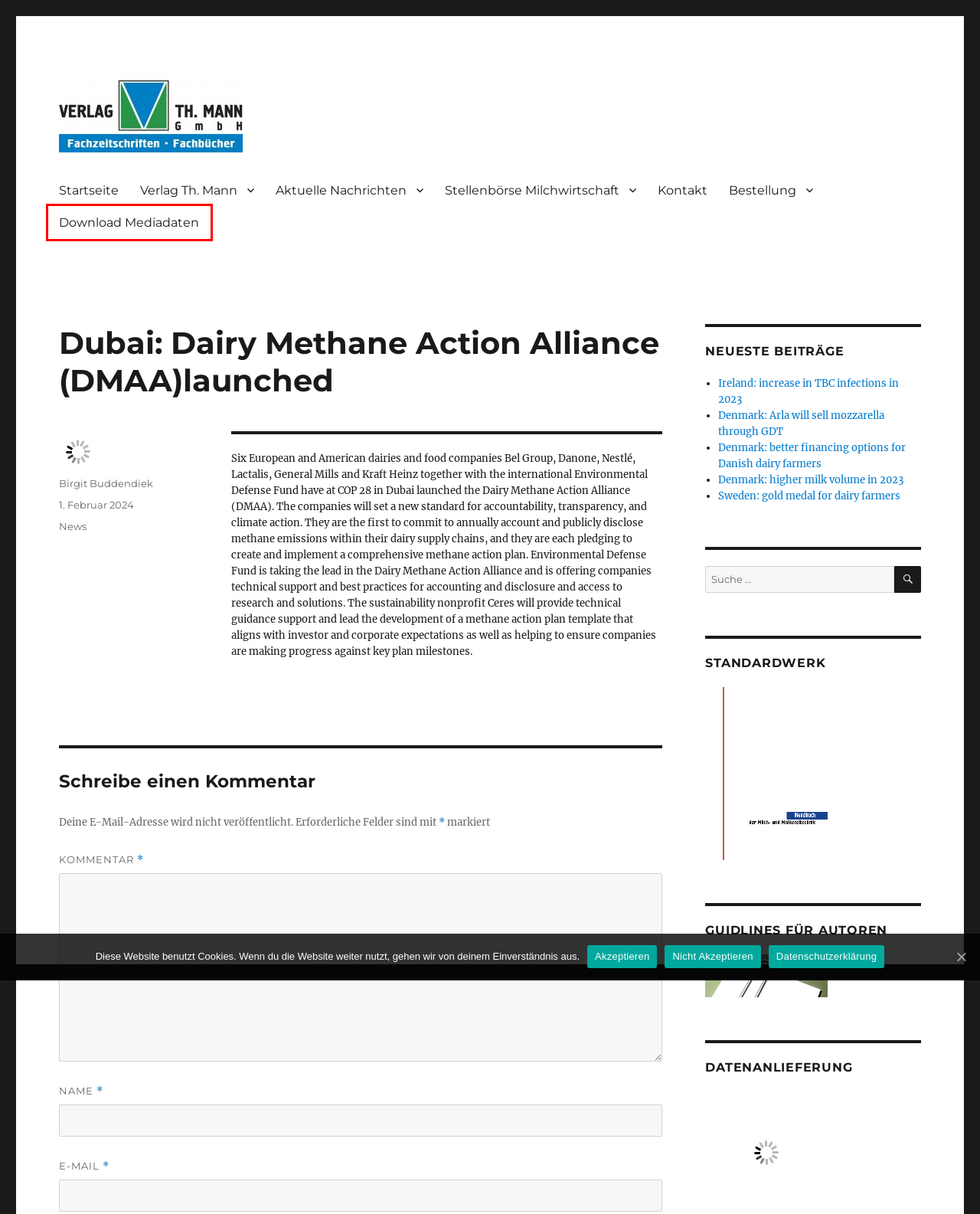Inspect the screenshot of a webpage with a red rectangle bounding box. Identify the webpage description that best corresponds to the new webpage after clicking the element inside the bounding box. Here are the candidates:
A. Ireland: increase in TBC infections in 2023 - TH-Mann GmbH
B. Denmark: better financing options for Danish dairy farmers - TH-Mann GmbH
C. Stellenbörse Milchwirtschaft - TH-Mann GmbH
D. Denmark: Arla will sell mozzarella through GDT - TH-Mann GmbH
E. Milchwirtschaft - TH-Mann GmbH
F. Sweden: gold medal for dairy farmers - TH-Mann GmbH
G. Mediadaten - TH-Mann GmbH
H. Kontakt - TH-Mann GmbH

G